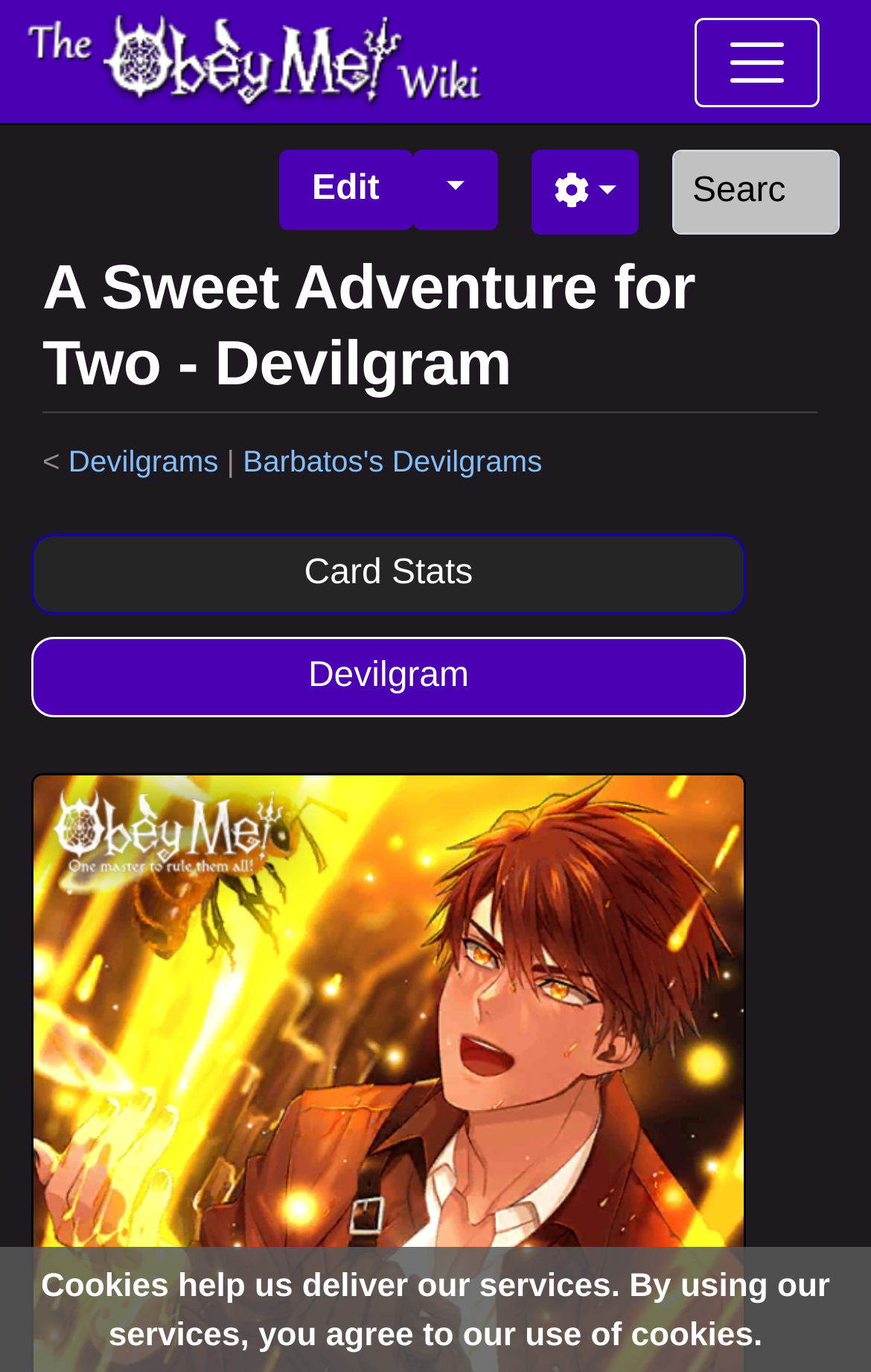Using the details from the image, please elaborate on the following question: What is the type of the image linked?

The link 'A Sweet Adventure for Two Devilgram.png' suggests that the image is a Devilgram, which is a type of content within The Obey Me Wiki.